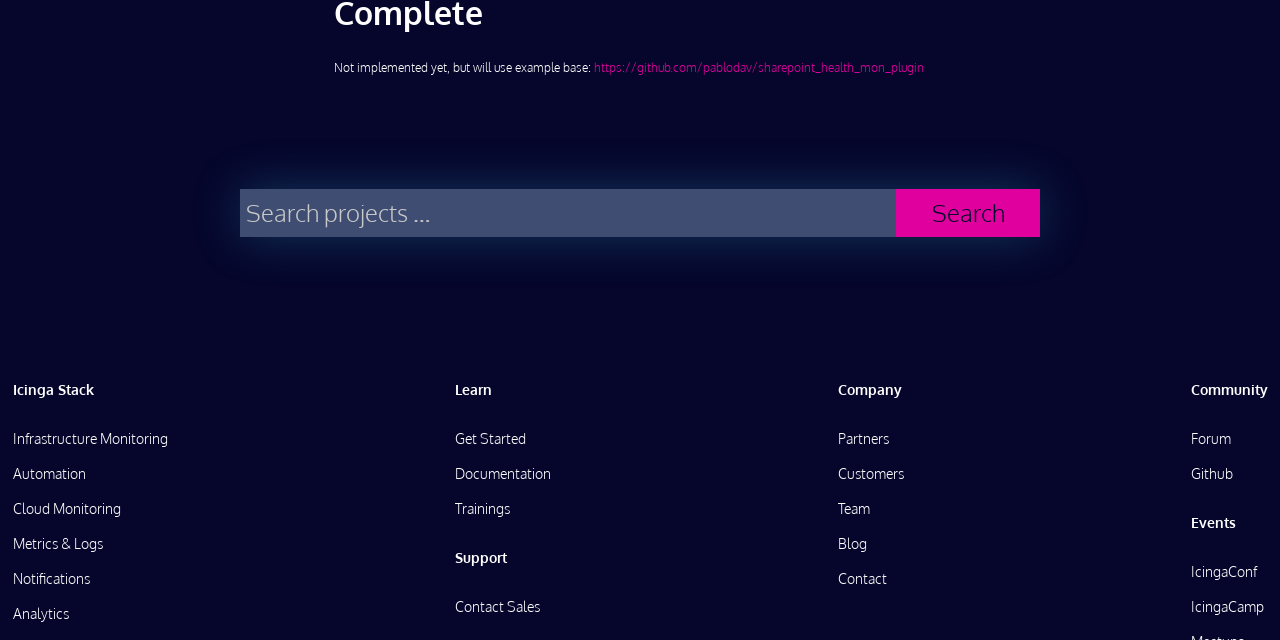Identify the bounding box of the HTML element described as: "name="q" placeholder="Search projects …"".

[0.188, 0.295, 0.7, 0.37]